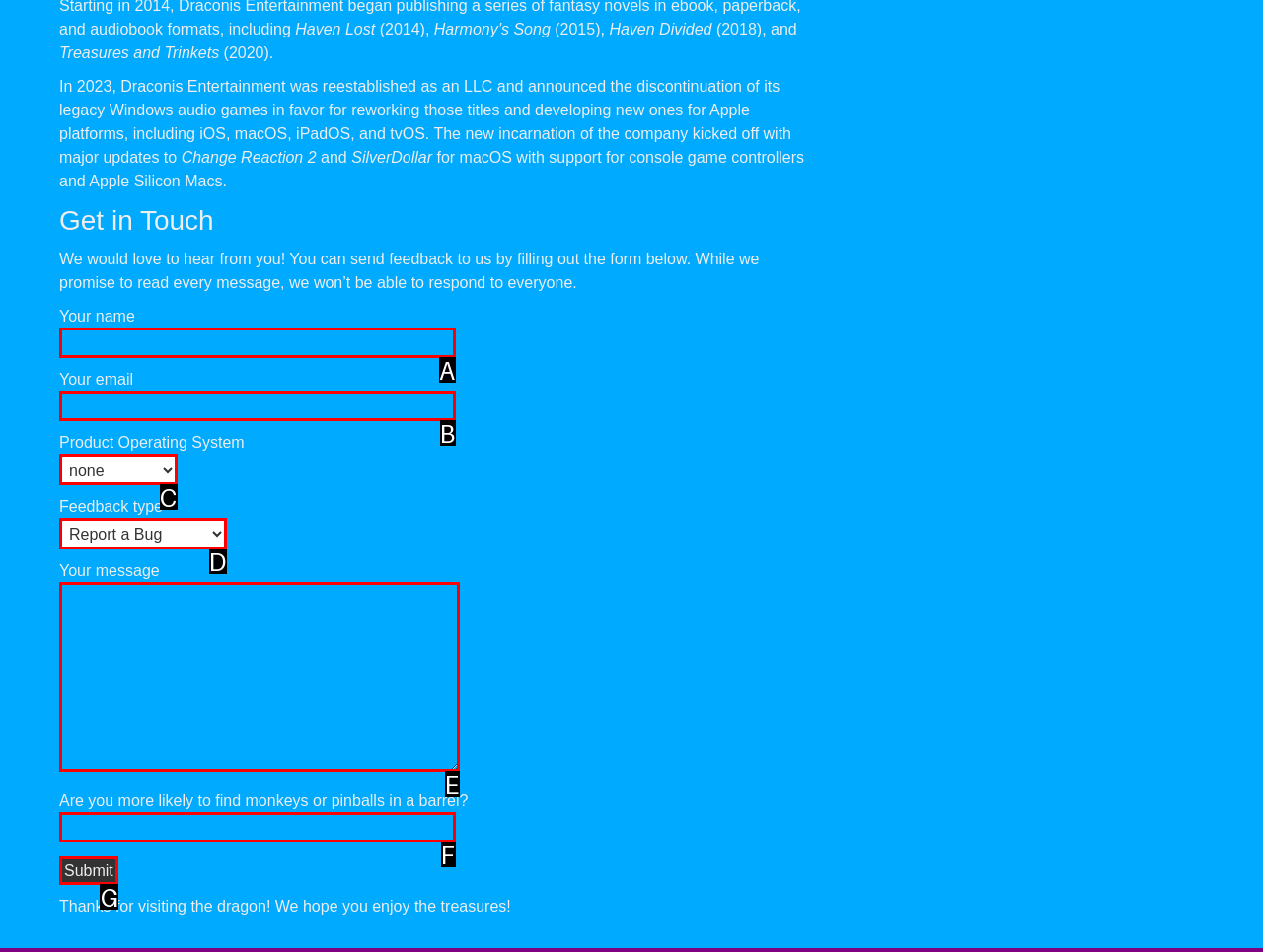Select the option that aligns with the description: value="Submit"
Respond with the letter of the correct choice from the given options.

G